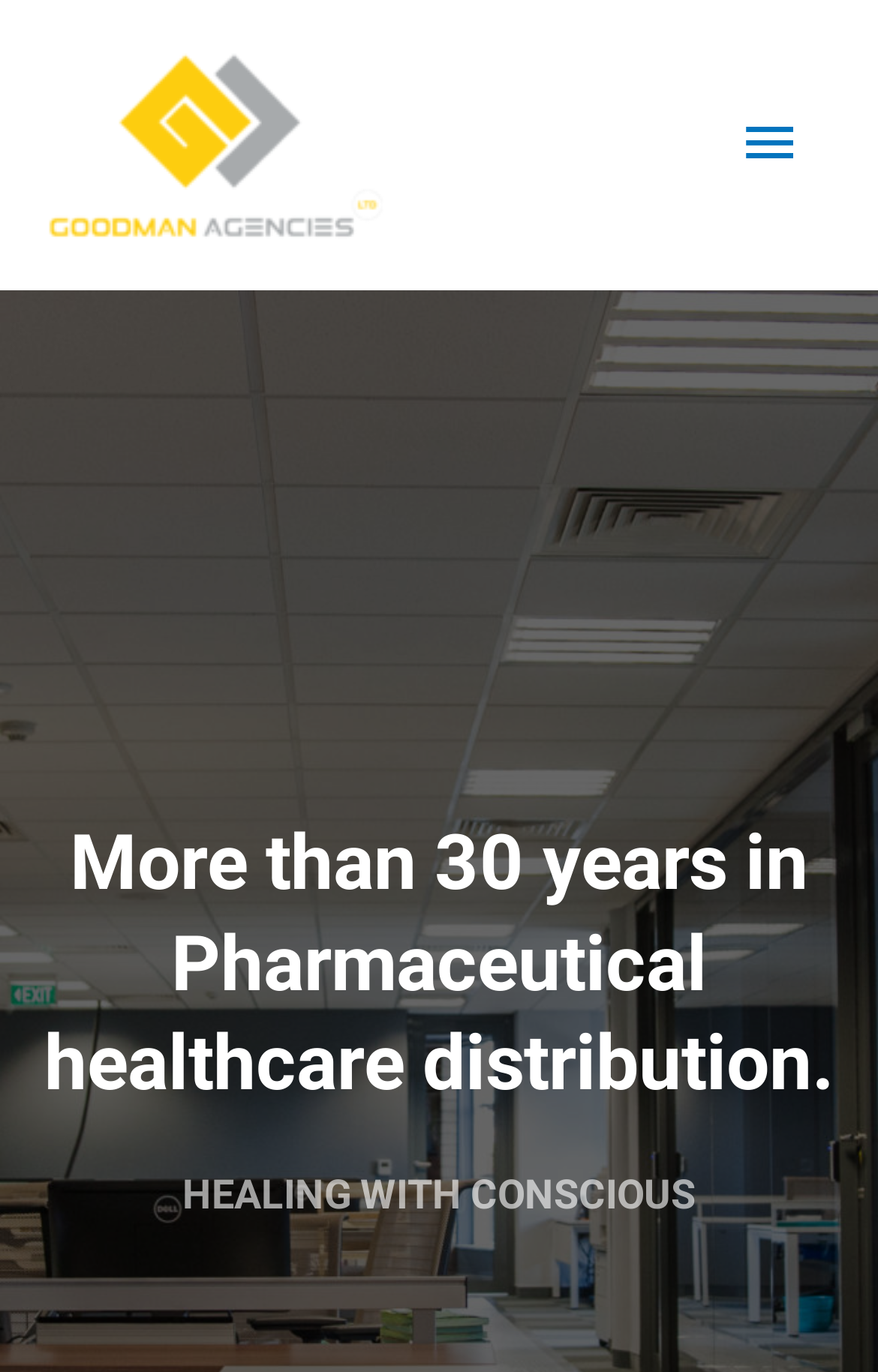Given the element description, predict the bounding box coordinates in the format (top-left x, top-left y, bottom-right x, bottom-right y). Make sure all values are between 0 and 1. Here is the element description: alt="Goodman Agencies Limited"

[0.051, 0.088, 0.441, 0.119]